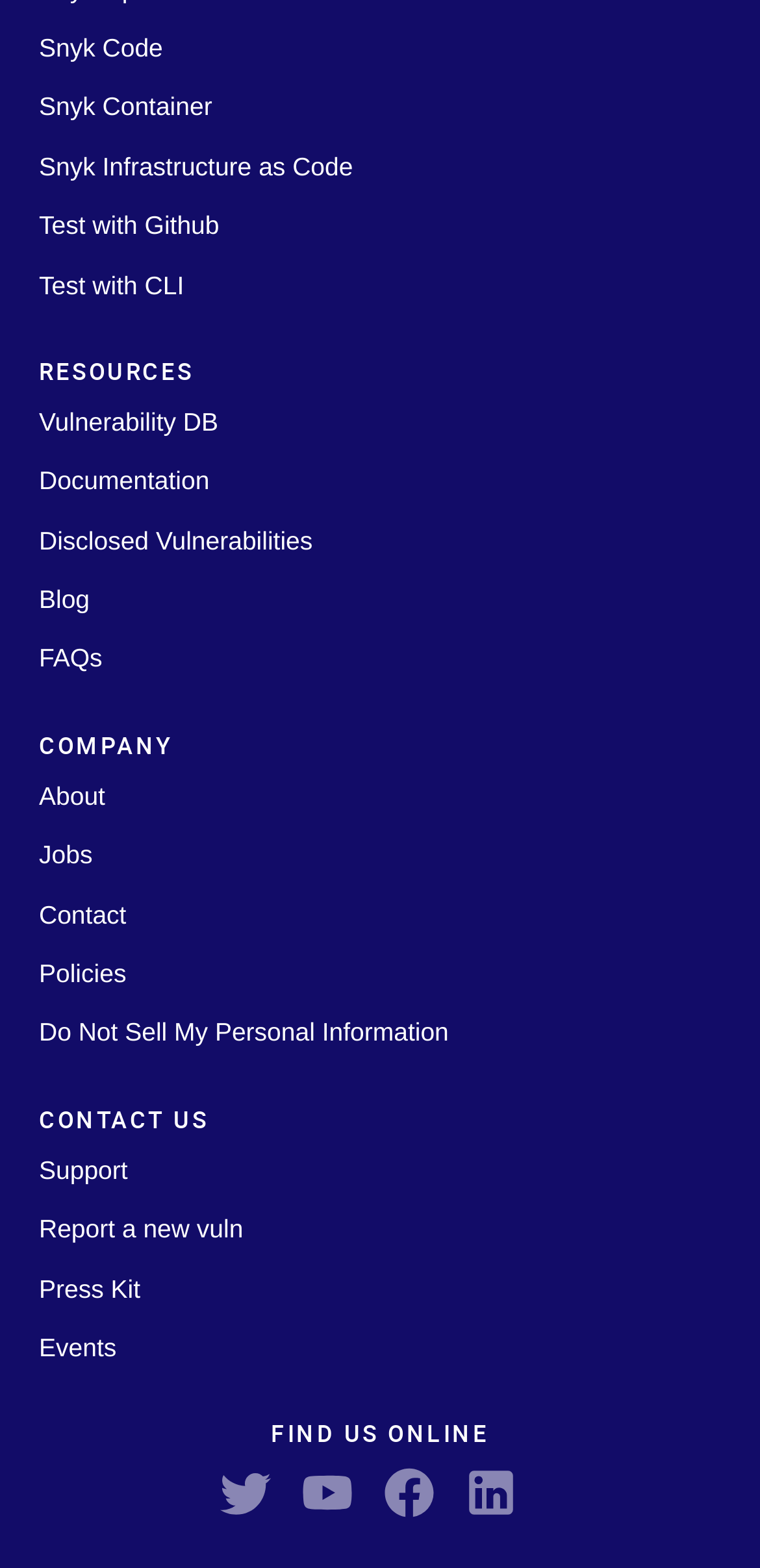What is the last link under the 'COMPANY' heading?
Use the image to answer the question with a single word or phrase.

Policies